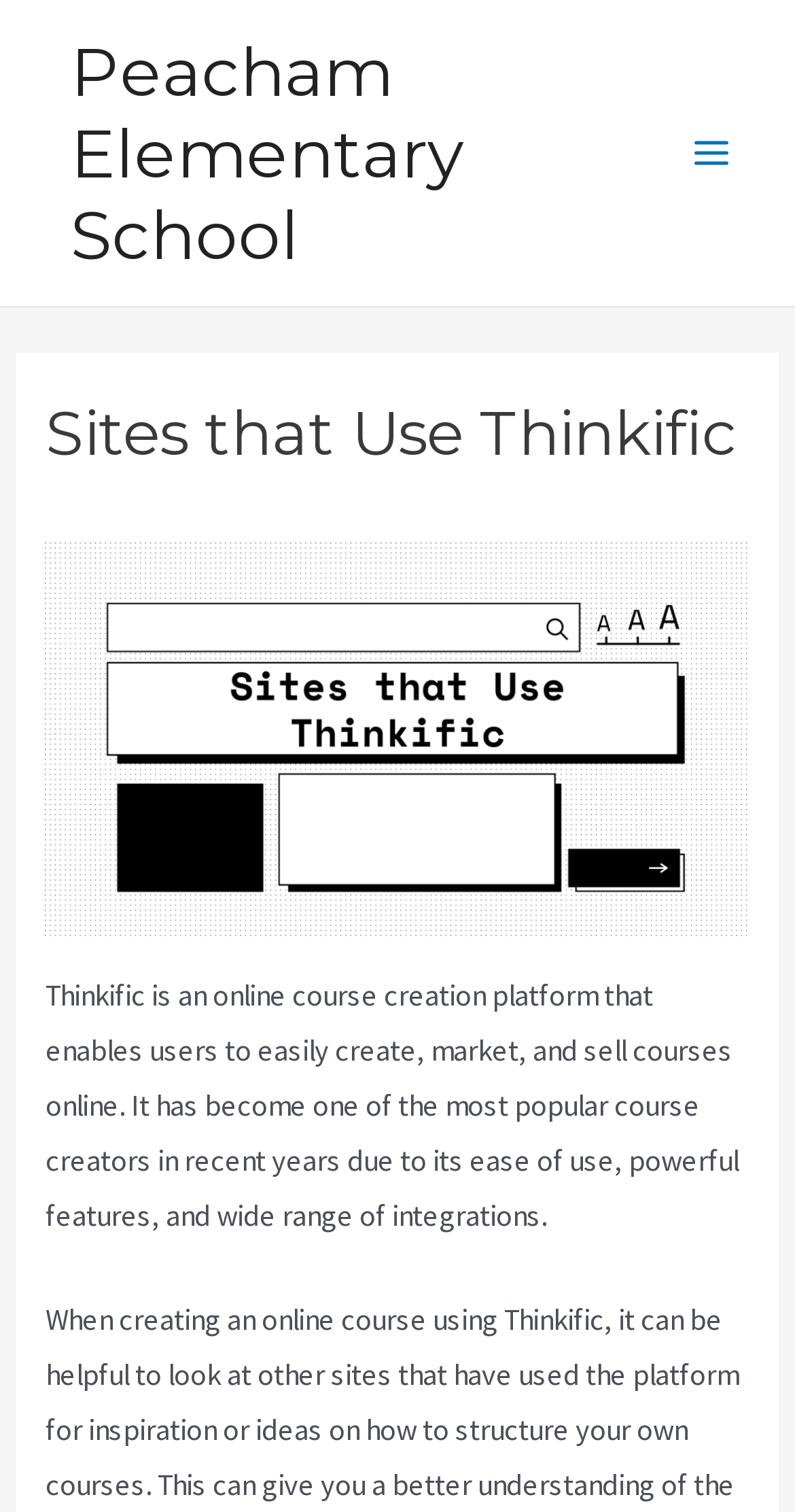What is the function of the 'Main Menu' button?
Use the information from the screenshot to give a comprehensive response to the question.

The 'Main Menu' button is a button element located at [0.841, 0.073, 0.949, 0.13] with an expanded property set to False, indicating that it can be used to expand or collapse a menu.